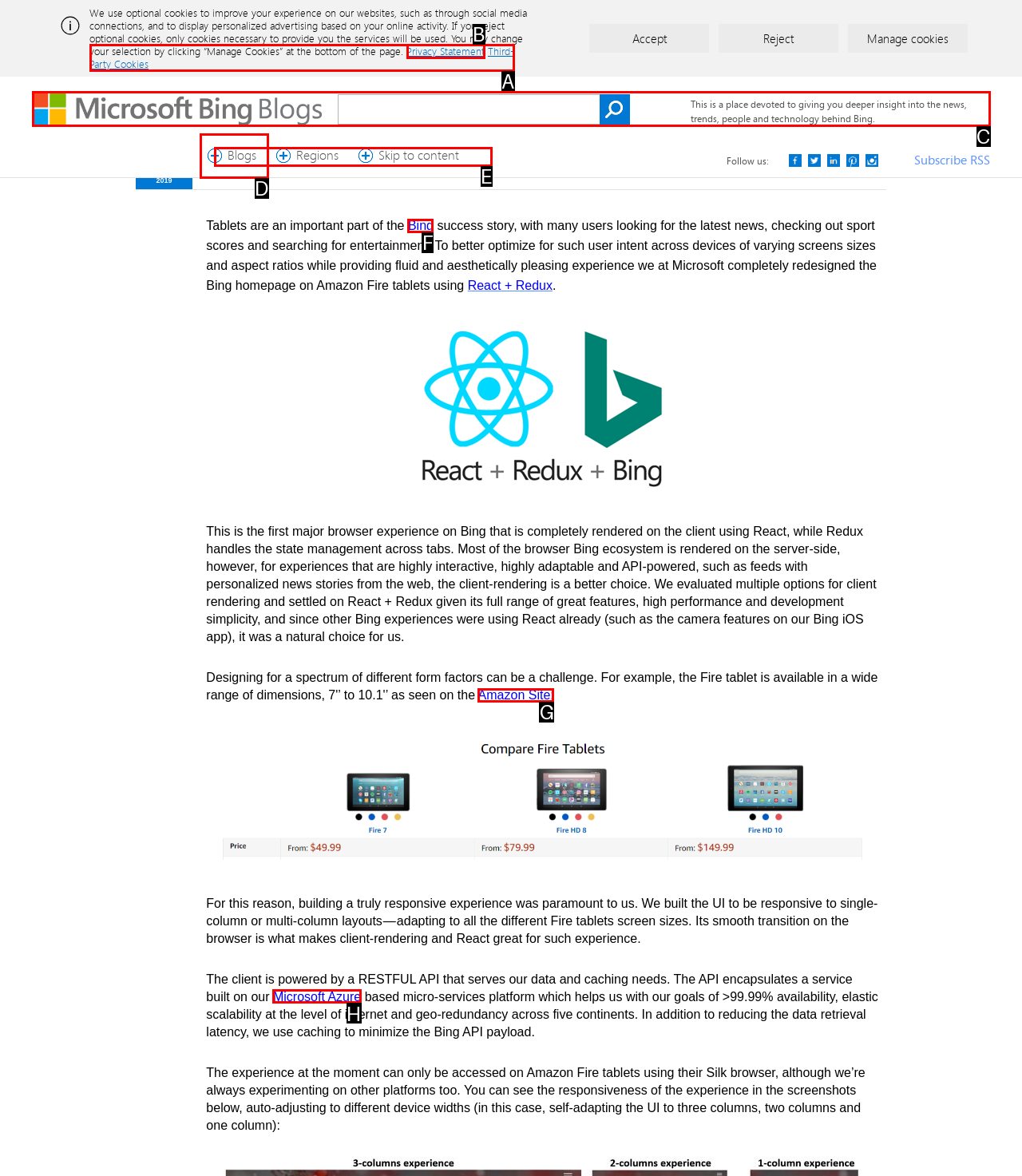Select the letter of the option that corresponds to: Amazon Site:
Provide the letter from the given options.

G